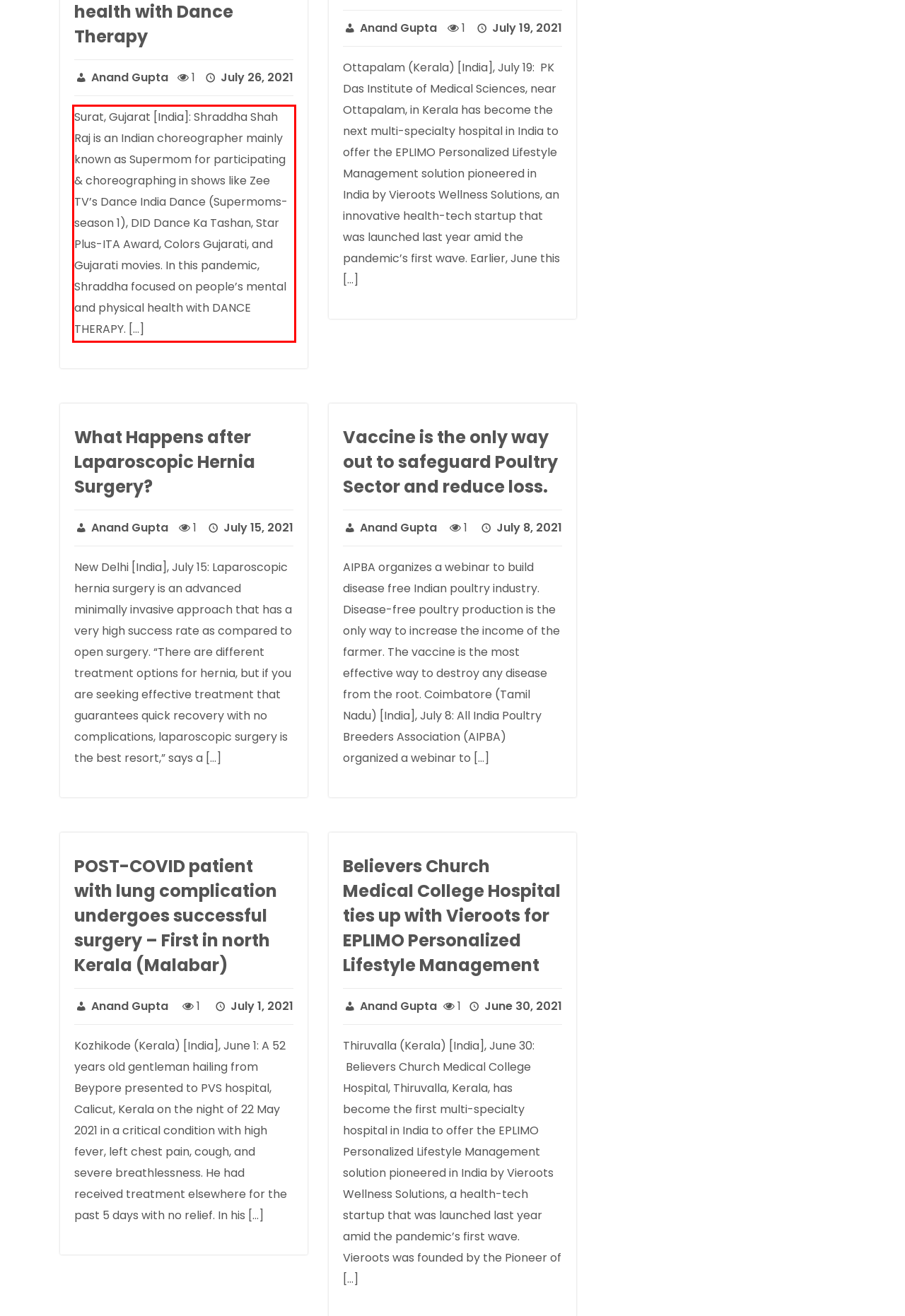Please perform OCR on the text content within the red bounding box that is highlighted in the provided webpage screenshot.

Surat, Gujarat [India]: Shraddha Shah Raj is an Indian choreographer mainly known as Supermom for participating & choreographing in shows like Zee TV’s Dance India Dance (Supermoms- season 1), DID Dance Ka Tashan, Star Plus-ITA Award, Colors Gujarati, and Gujarati movies. In this pandemic, Shraddha focused on people’s mental and physical health with DANCE THERAPY. […]